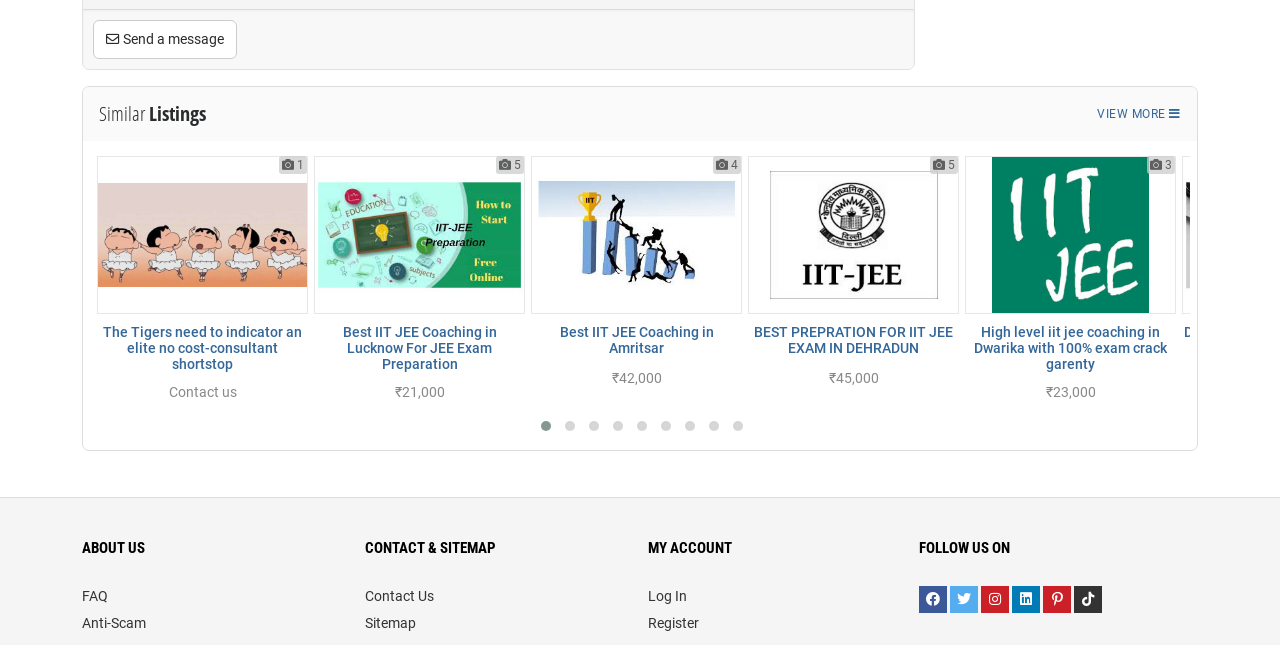Determine the bounding box coordinates for the clickable element to execute this instruction: "Log in to my account". Provide the coordinates as four float numbers between 0 and 1, i.e., [left, top, right, bottom].

[0.506, 0.912, 0.537, 0.937]